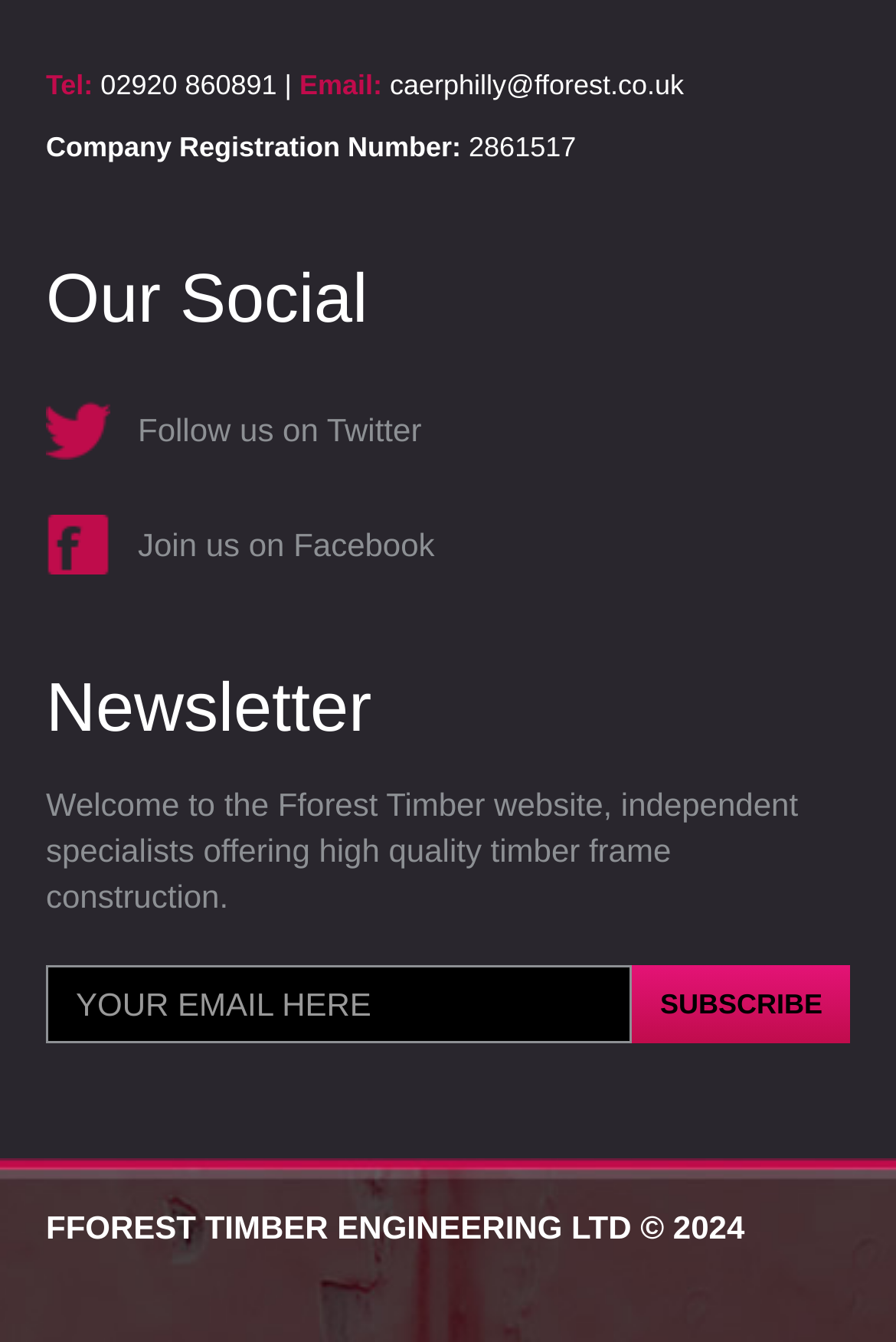What is the company's email address?
Please provide a comprehensive answer to the question based on the webpage screenshot.

I found the email address by looking at the text 'Email:' and the adjacent text 'caerphilly@fforest.co.uk' which is likely to be the email address.